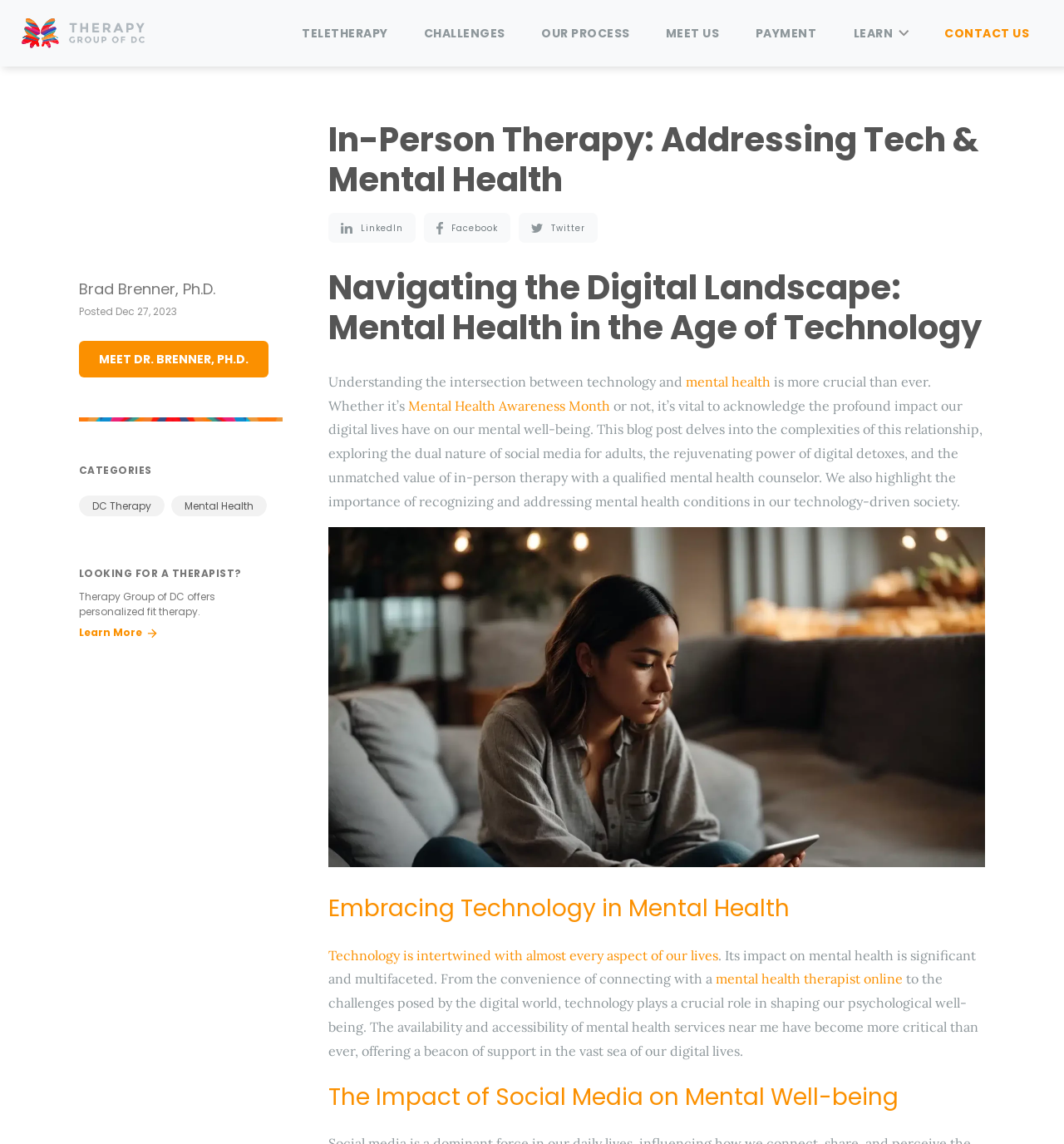Please answer the following question using a single word or phrase: 
What is the topic of the blog post?

Mental health in the age of technology